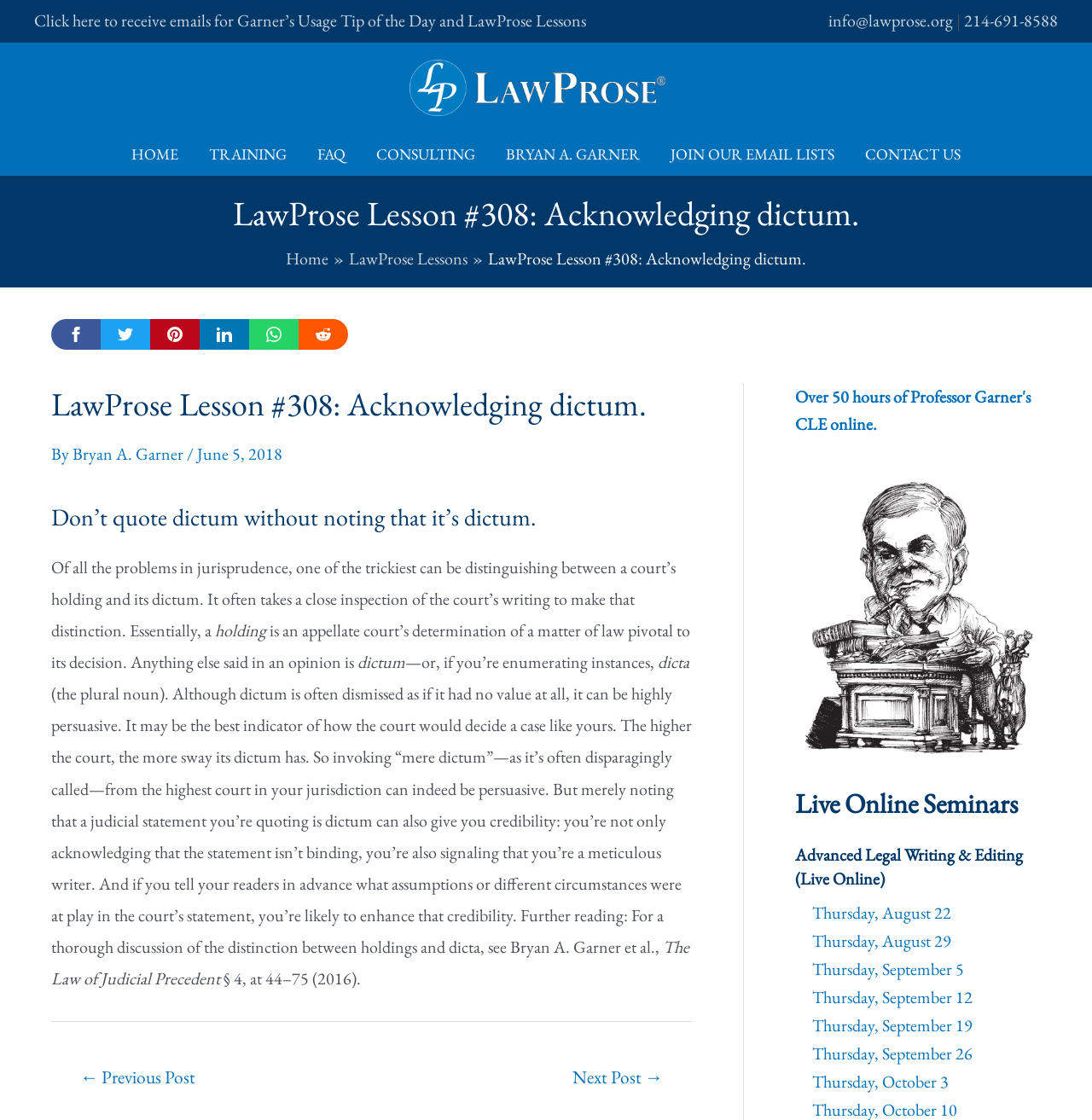Detail the webpage's structure and highlights in your description.

This webpage is about LawProse Lesson #308, which focuses on acknowledging dictum. At the top, there is a navigation menu with links to "HOME", "TRAINING", "FAQ", "CONSULTING", "BRYAN A. GARNER", "JOIN OUR EMAIL LISTS", and "CONTACT US". Below the navigation menu, there is a heading that displays the title of the lesson, "LawProse Lesson #308: Acknowledging dictum." 

On the left side, there is a breadcrumbs navigation menu that shows the path "Home > LawProse Lessons > LawProse Lesson #308: Acknowledging dictum." Below the breadcrumbs, there is a main content area that contains the lesson. The lesson starts with a heading "Don’t quote dictum without noting that it’s dictum." followed by a series of paragraphs that discuss the distinction between a court's holding and its dictum. The text explains that dictum can be highly persuasive and provides guidance on how to invoke it in a credible manner.

On the right side, there are several complementary sections. One section promotes online CLE courses with a link to "Over 50 hours of Professor Garner's CLE online." Another section displays a figure of Bryan Garner, LawProse, and lists several live online seminars with dates and links to register.

At the bottom of the page, there is a post navigation section with links to the previous and next posts.